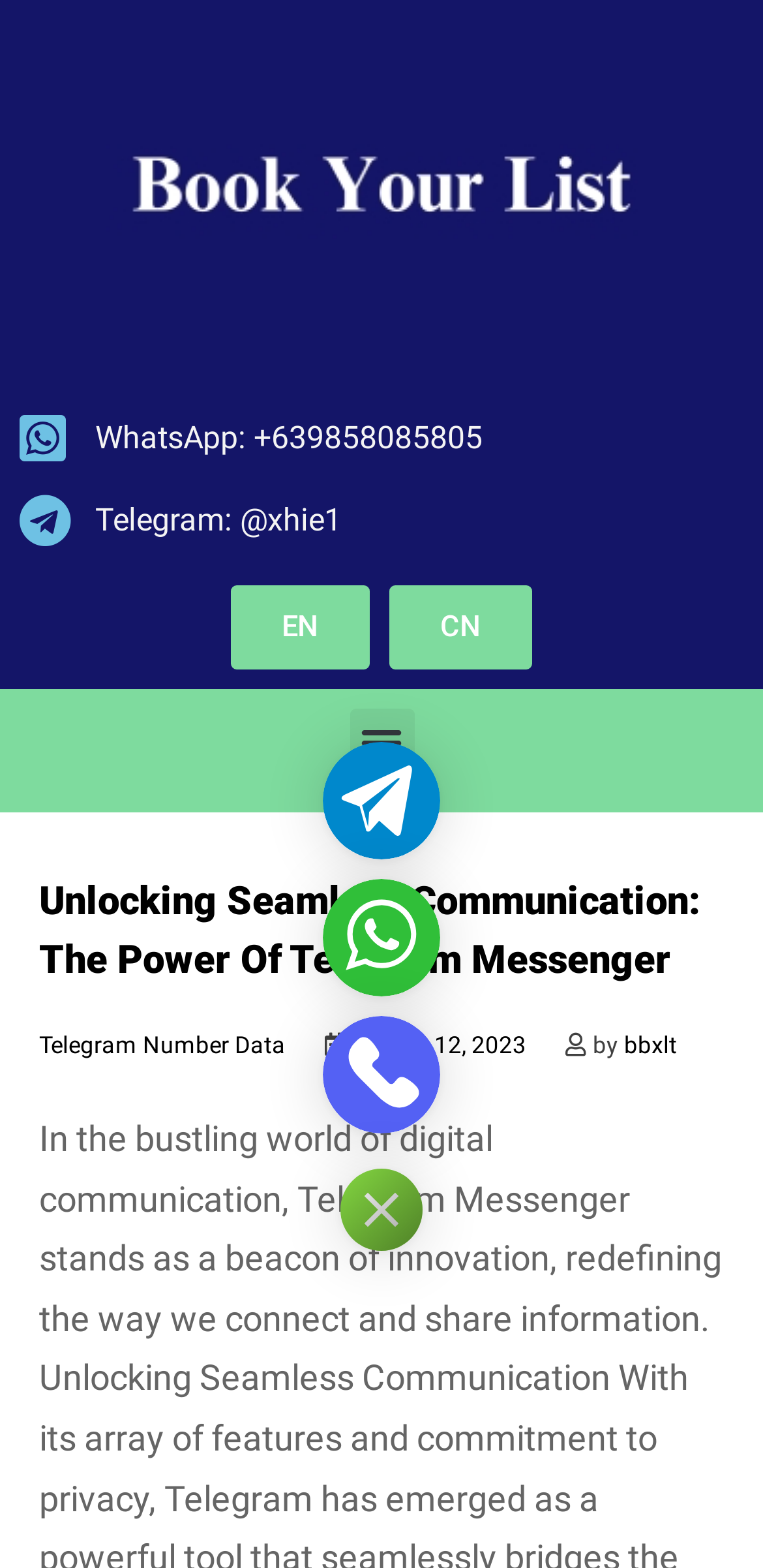Locate the headline of the webpage and generate its content.

Unlocking Seamless Communication: The Power Of Telegram Messenger